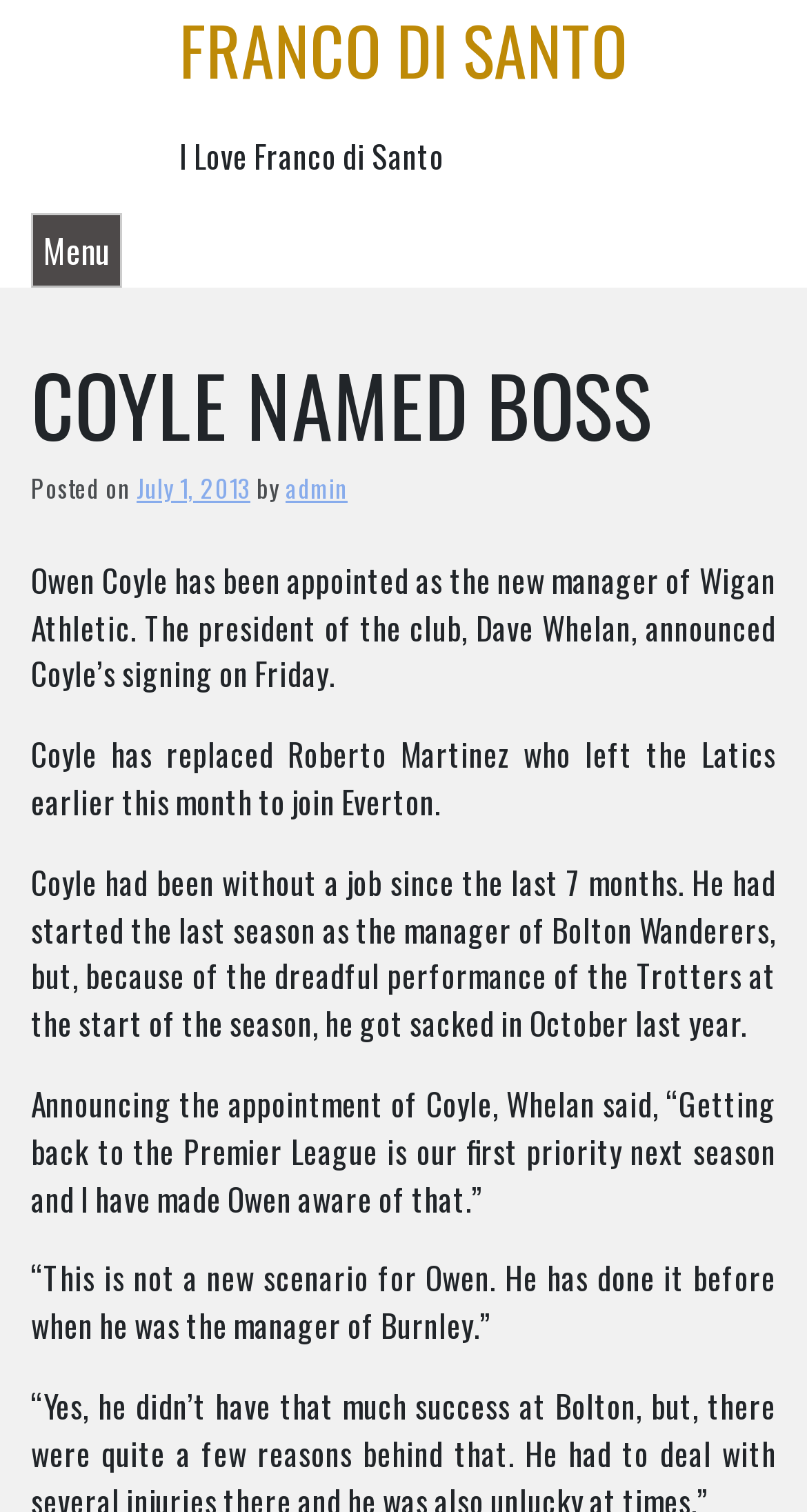How long was Owen Coyle without a job?
Give a single word or phrase as your answer by examining the image.

7 months